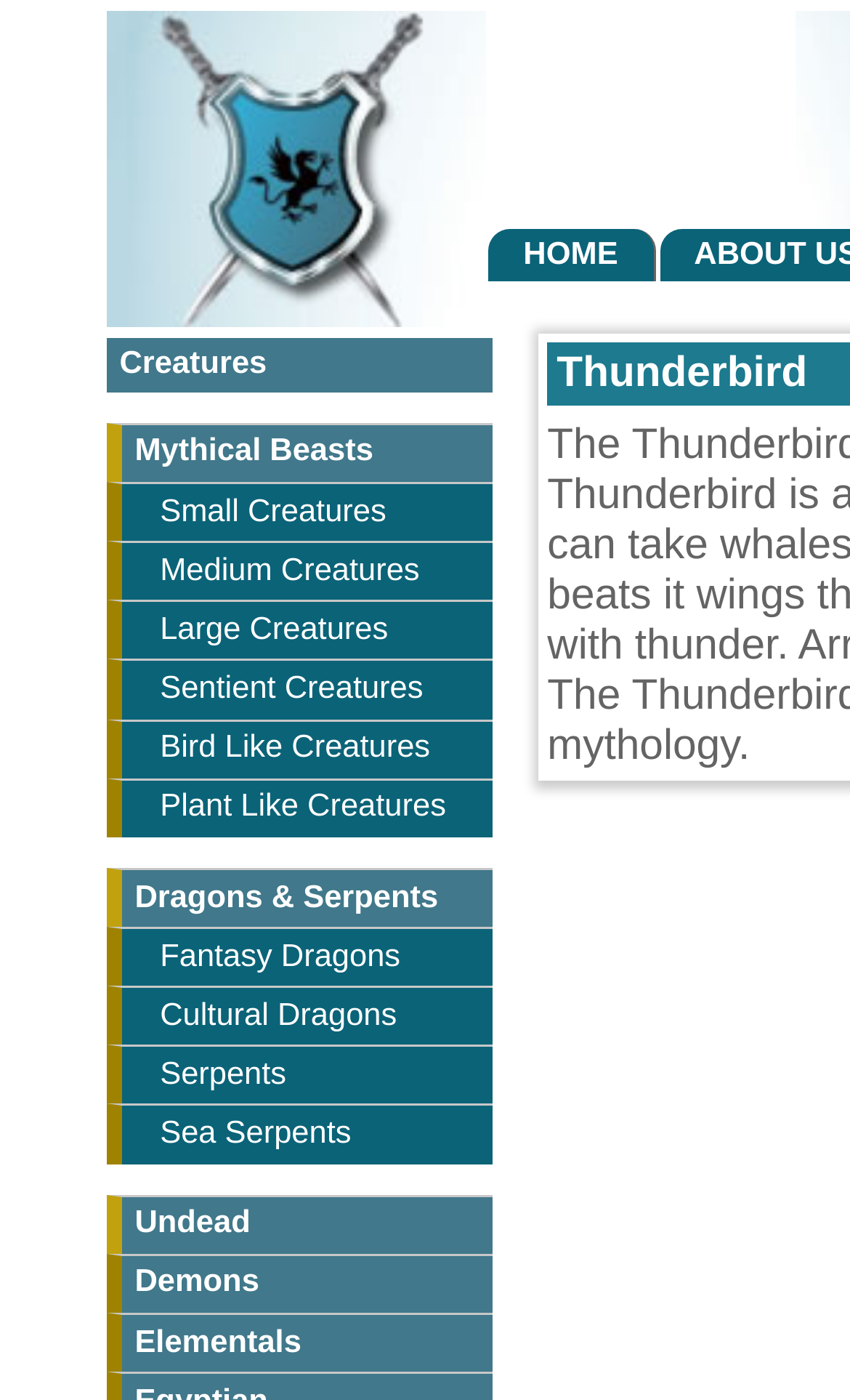How many types of creatures are categorized?
Give a single word or phrase as your answer by examining the image.

12